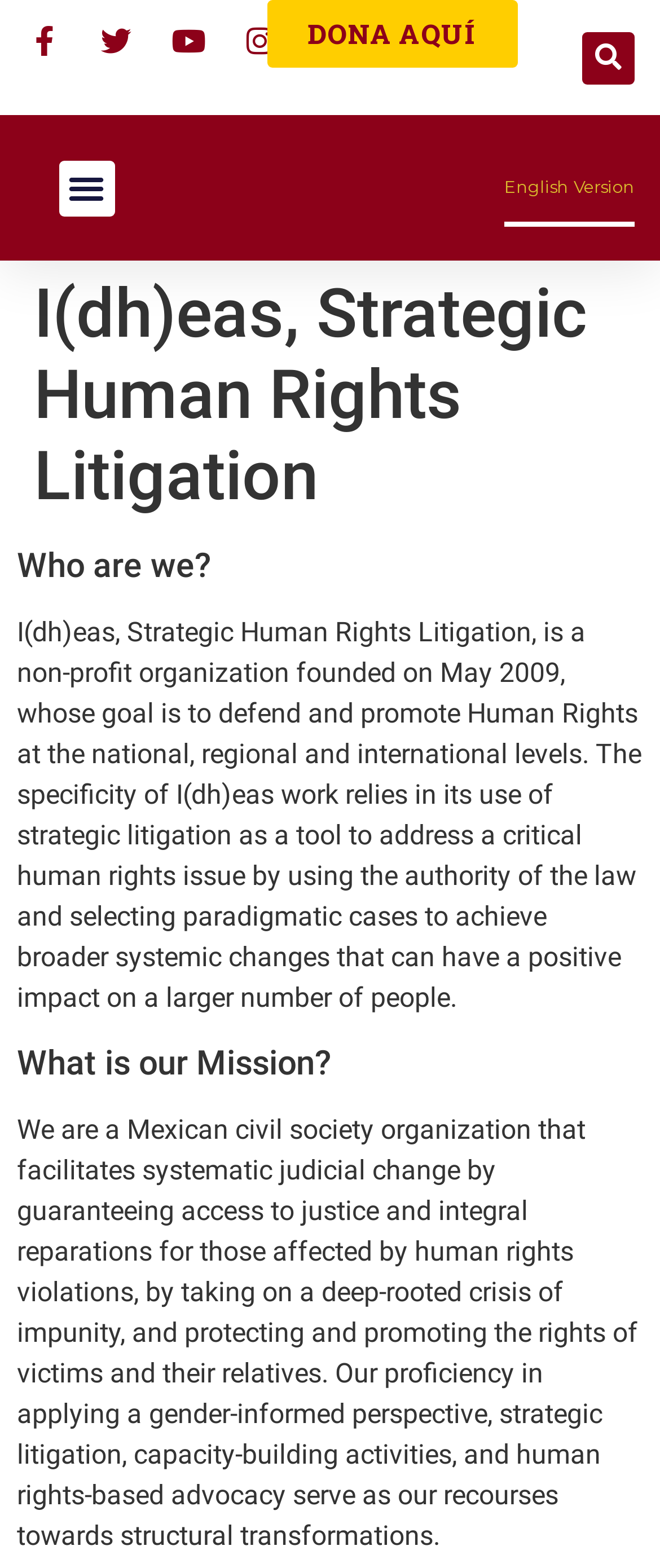Give a short answer using one word or phrase for the question:
What is the focus of I(dh)eas' work?

Strategic litigation